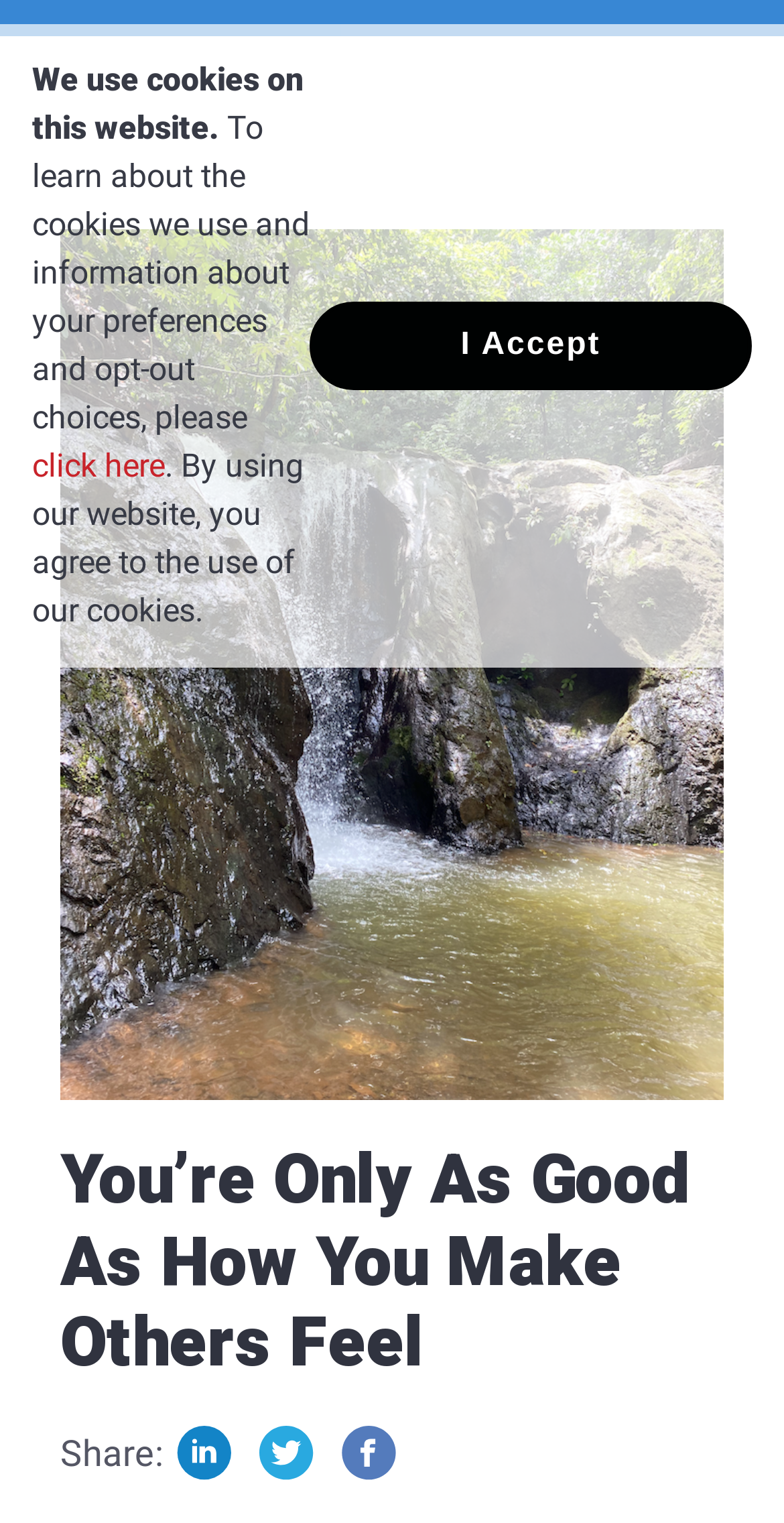Given the element description, predict the bounding box coordinates in the format (top-left x, top-left y, bottom-right x, bottom-right y). Make sure all values are between 0 and 1. Here is the element description: aria-label="Share via Twitter"

None